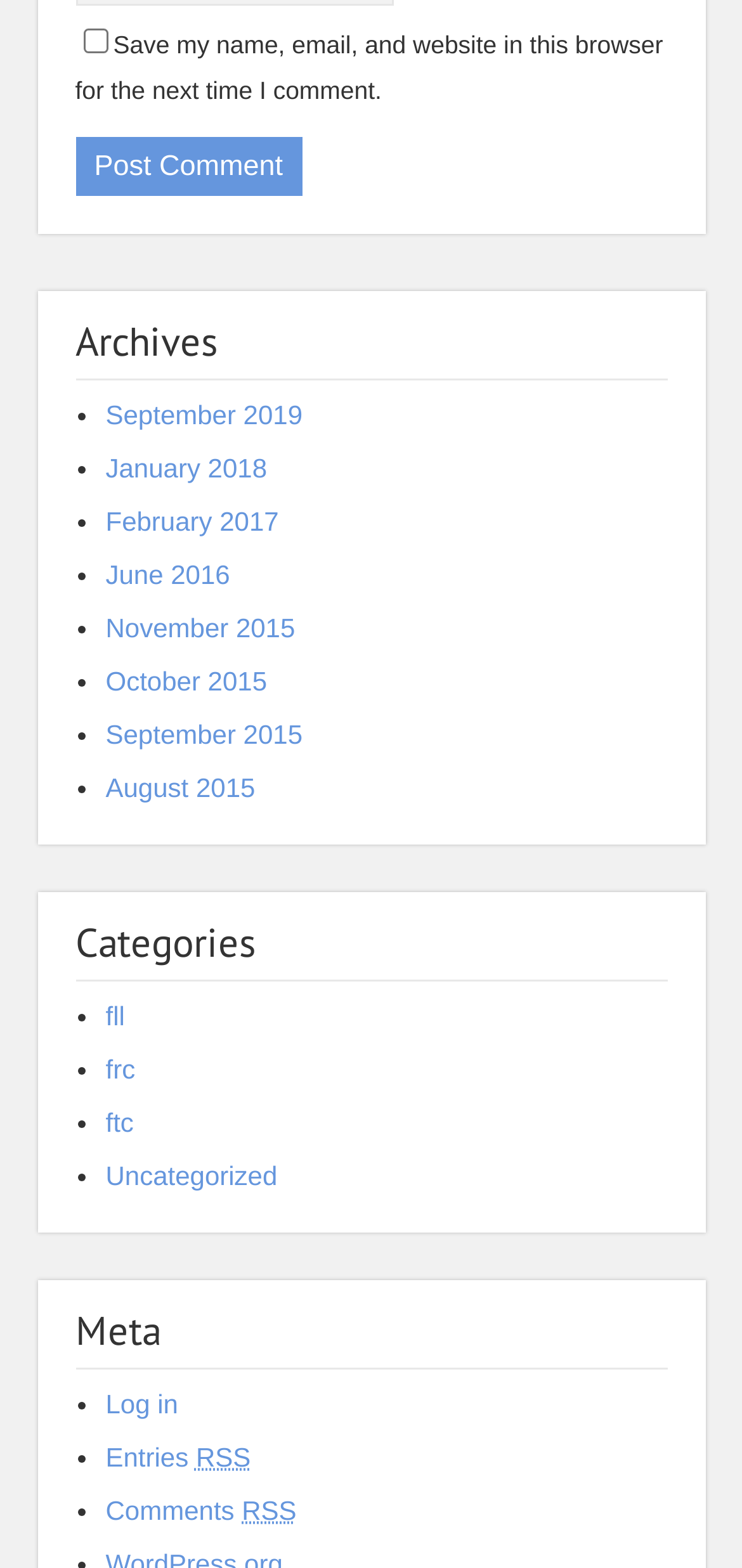Determine the coordinates of the bounding box that should be clicked to complete the instruction: "Check the checkbox to save your name, email, and website". The coordinates should be represented by four float numbers between 0 and 1: [left, top, right, bottom].

[0.112, 0.018, 0.145, 0.034]